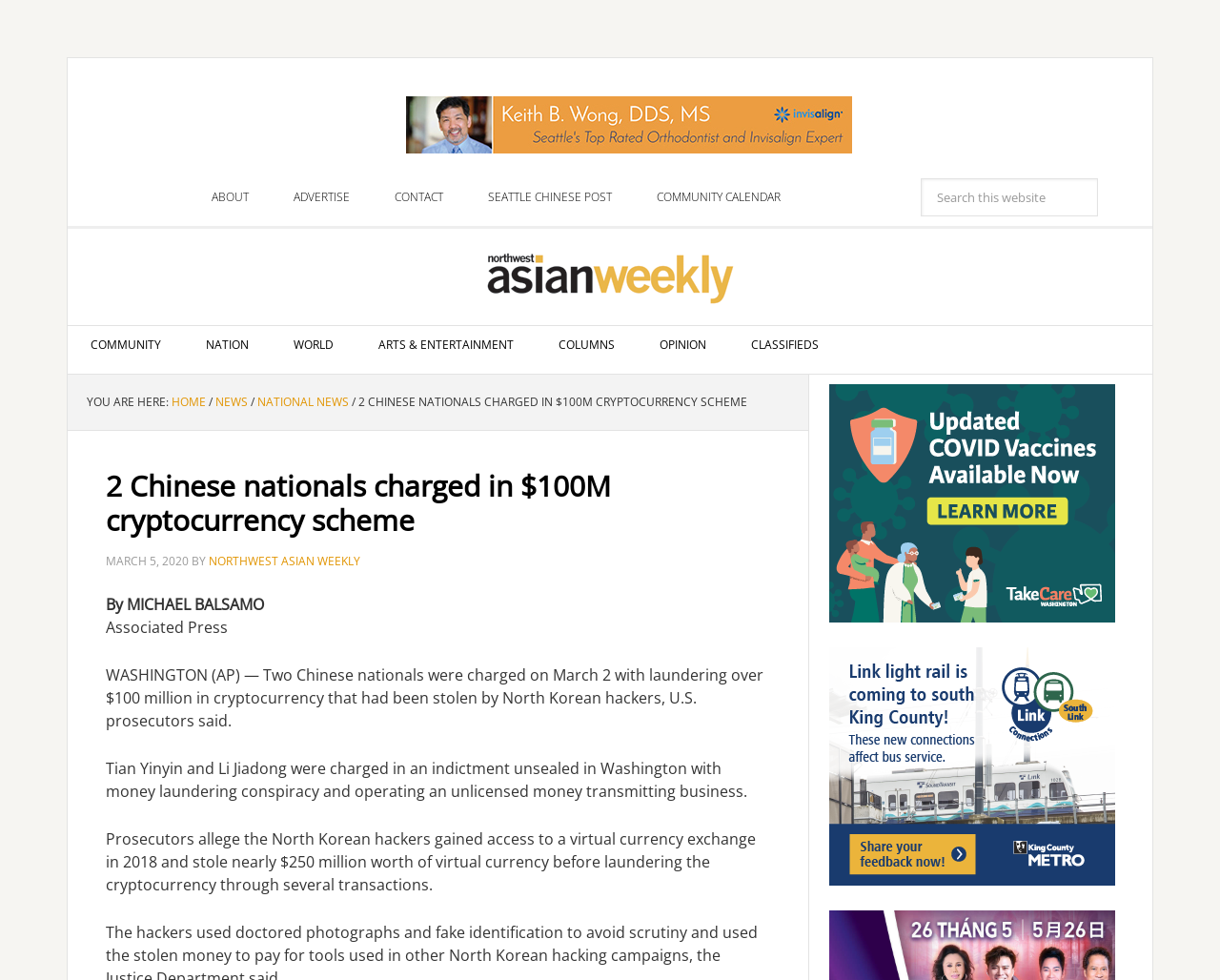What is the name of the news organization?
Observe the image and answer the question with a one-word or short phrase response.

Associated Press